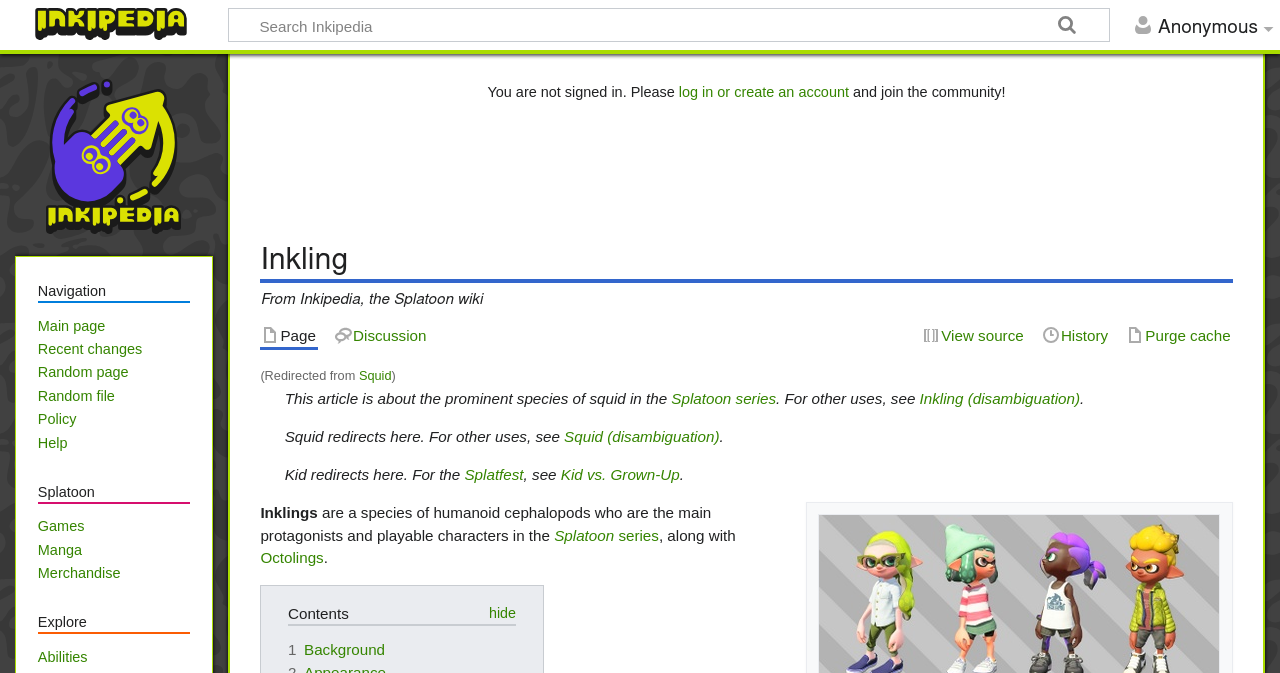Identify the bounding box coordinates of the clickable section necessary to follow the following instruction: "View source". The coordinates should be presented as four float numbers from 0 to 1, i.e., [left, top, right, bottom].

[0.72, 0.482, 0.801, 0.516]